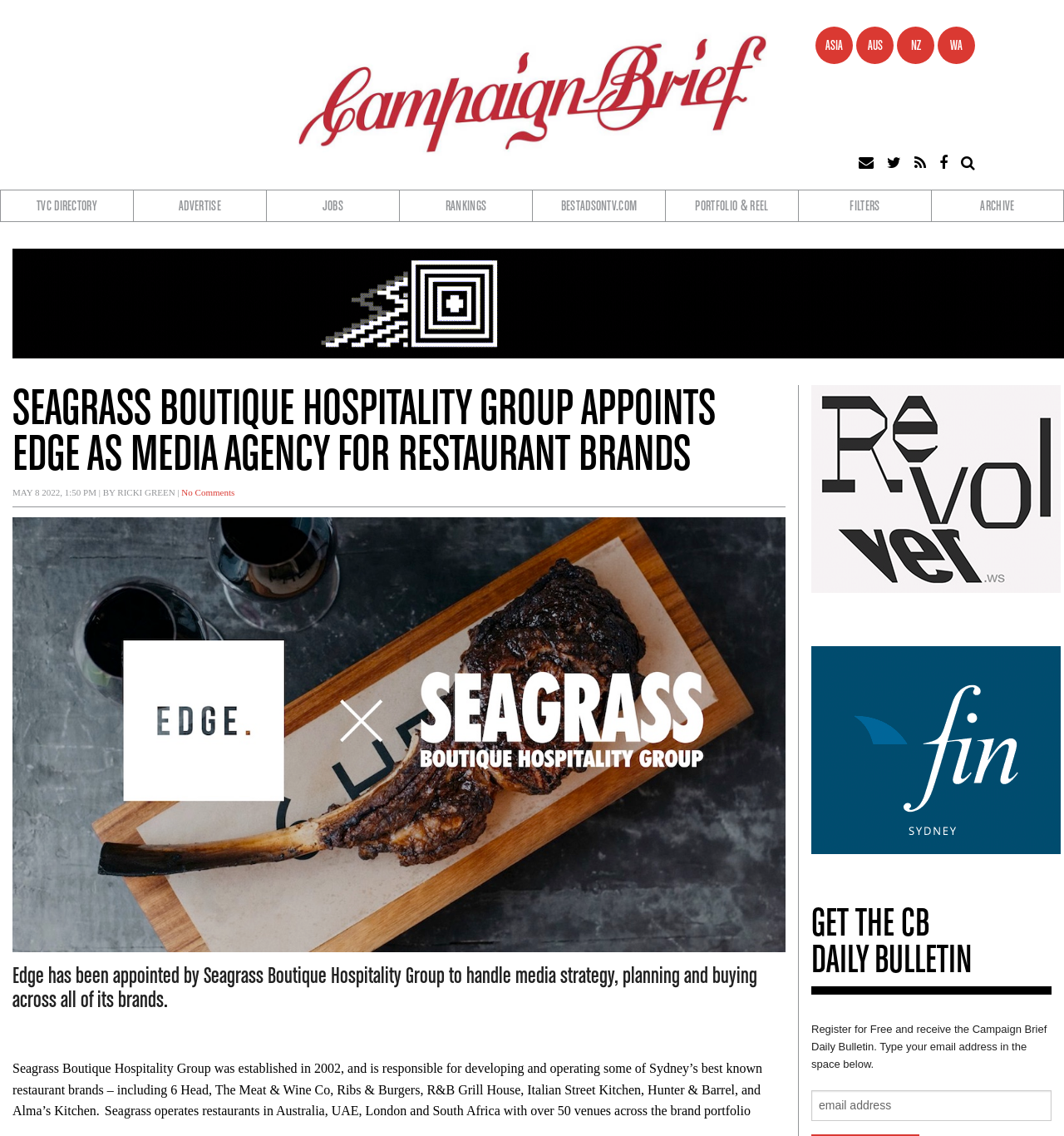Determine the bounding box coordinates for the element that should be clicked to follow this instruction: "Visit the TVC DIRECTORY page". The coordinates should be given as four float numbers between 0 and 1, in the format [left, top, right, bottom].

[0.0, 0.167, 0.125, 0.195]